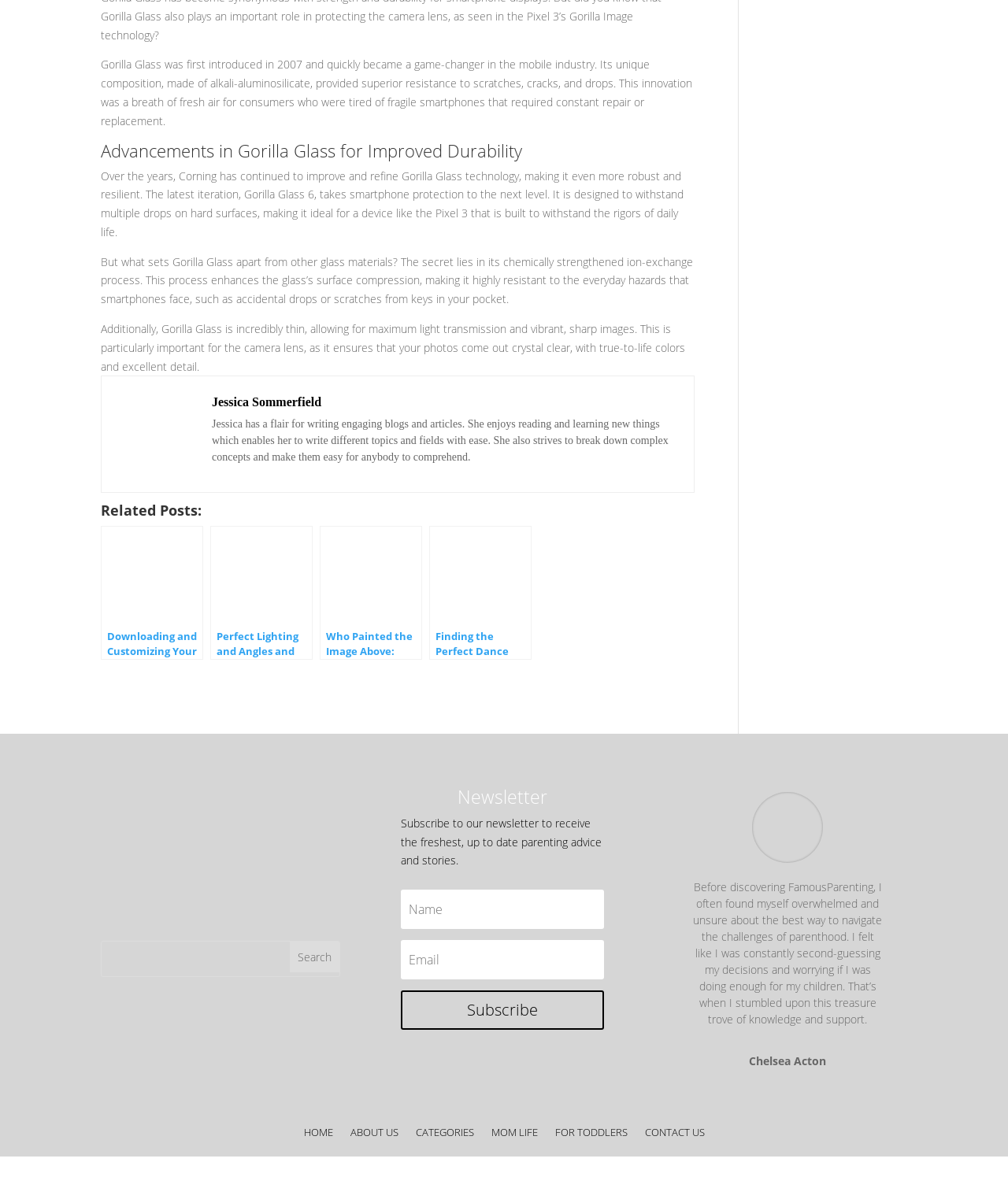Can you specify the bounding box coordinates for the region that should be clicked to fulfill this instruction: "Subscribe to the newsletter".

[0.398, 0.834, 0.599, 0.867]